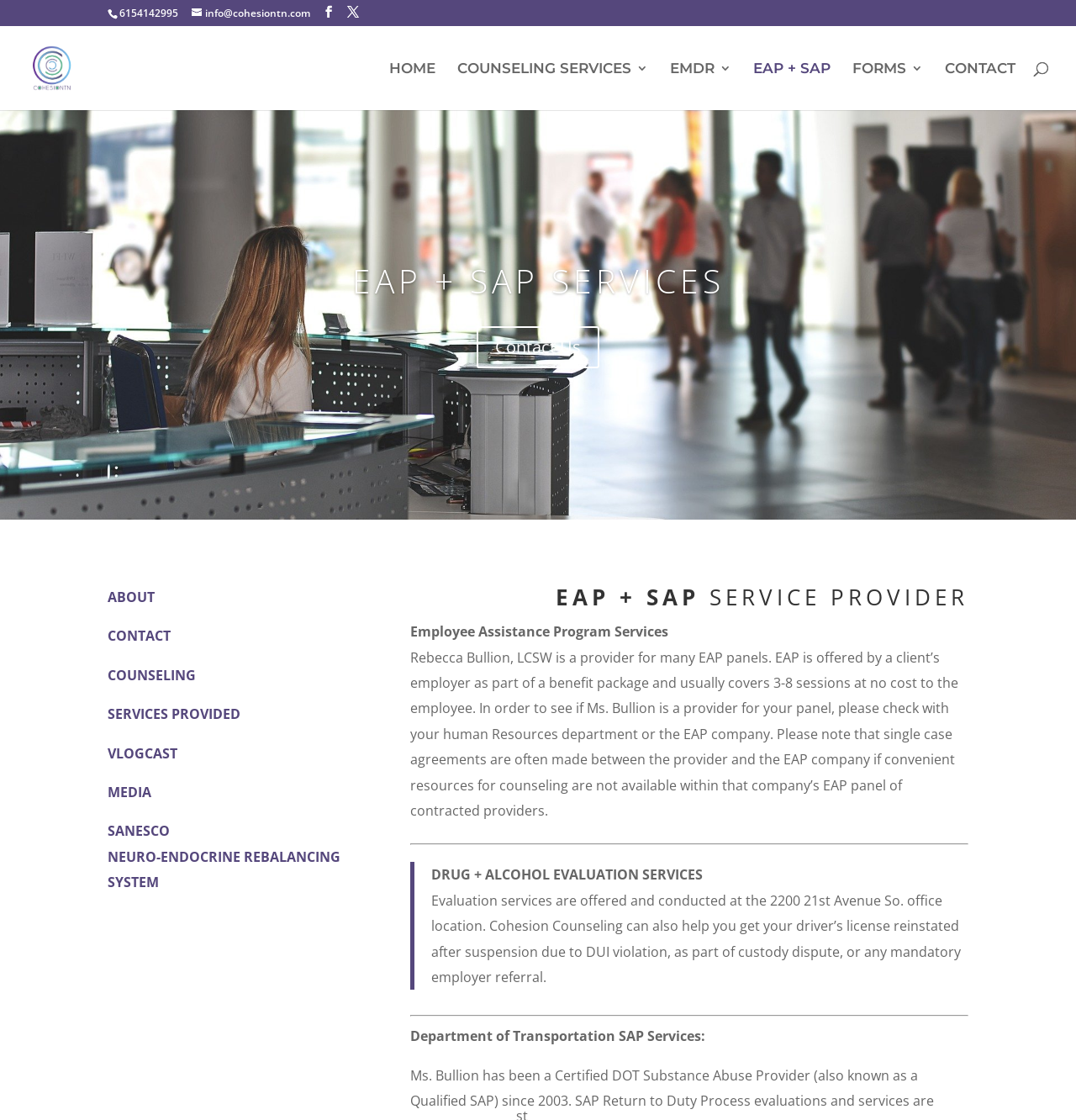Illustrate the webpage's structure and main components comprehensively.

The webpage is about Cohesion TN, a counseling service provider that offers EAP (Employee Assistance Program) and SAP (Substance Abuse Professional) services. 

At the top left, there is a phone number "6154142995" and an email address "info@cohesiontn.com" with an information icon. Next to them, there are two social media icons. 

On the top right, there is a navigation menu with links to "HOME", "COUNSELING SERVICES", "EMDR", "EAP + SAP", "FORMS", and "CONTACT". 

Below the navigation menu, there is a search box with a placeholder text "Search for:". 

The main content area is divided into two sections. The left section has a list of links to different pages, including "ABOUT", "CONTACT", "COUNSELING", "SERVICES PROVIDED", "VLOGCAST", "MEDIA", and "SANESCO NEURO-ENDOCRINE REBALANCING SYSTEM". 

The right section has a heading "EAP + SAP SERVICES" and a link to the same page. Below it, there is a link to "Contact Us". 

Further down, there is a heading "EAP + SAP SERVICE PROVIDER" and a paragraph describing the EAP services offered by Rebecca Bullion, LCSW. 

Below the paragraph, there is a horizontal separator line, followed by a blockquote section that describes the drug and alcohol evaluation services offered by Cohesion Counseling. 

Finally, there is another horizontal separator line, and a section that describes the Department of Transportation SAP services offered by Cohesion TN.